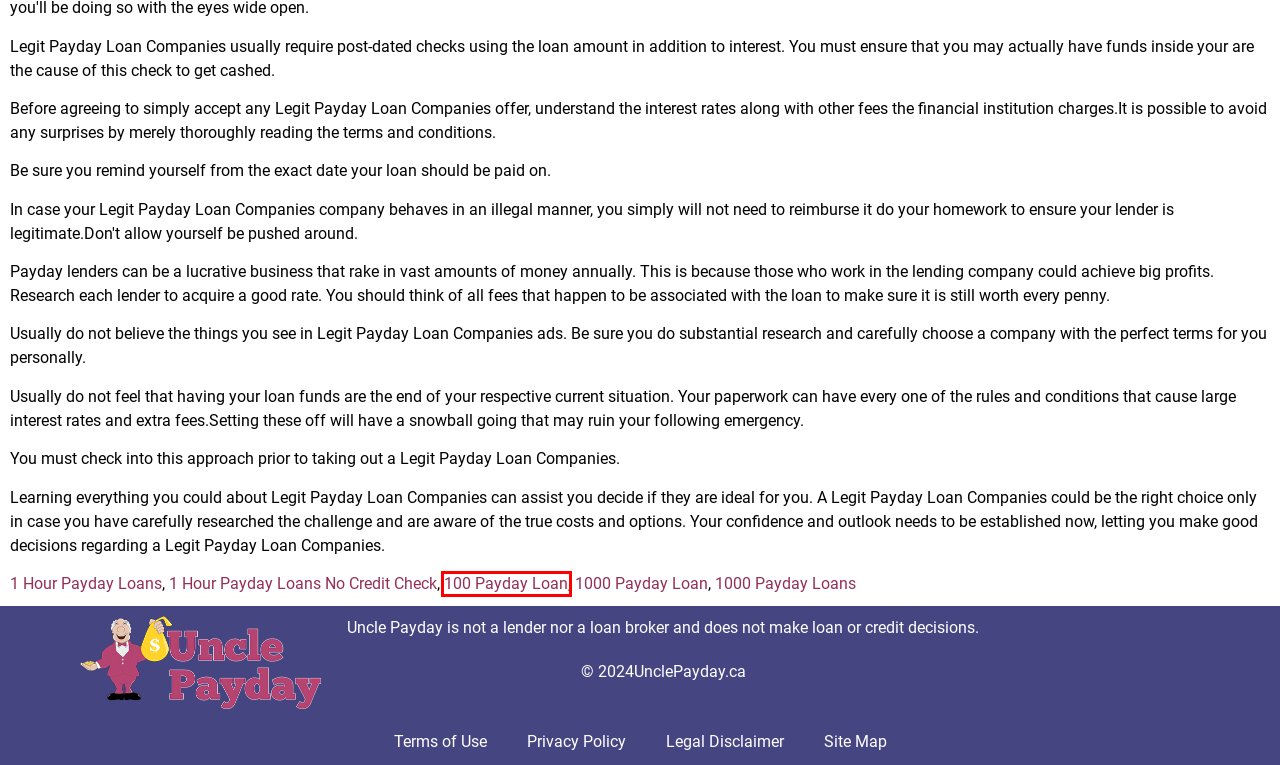A screenshot of a webpage is given, featuring a red bounding box around a UI element. Please choose the webpage description that best aligns with the new webpage after clicking the element in the bounding box. These are the descriptions:
A. 1 Hour Payday Loans No Credit Check - Uncle Payday
B. 1000 Payday Loans - Uncle Payday
C. Questions - Uncle Payday
D. 1 Hour Payday Loans - Uncle Payday
E. 100 Payday Loan - Uncle Payday
F. Legal Disclaimer - Uncle Payday
G. Terms of Use - Uncle Payday
H. 1000 Payday Loan - Uncle Payday

E